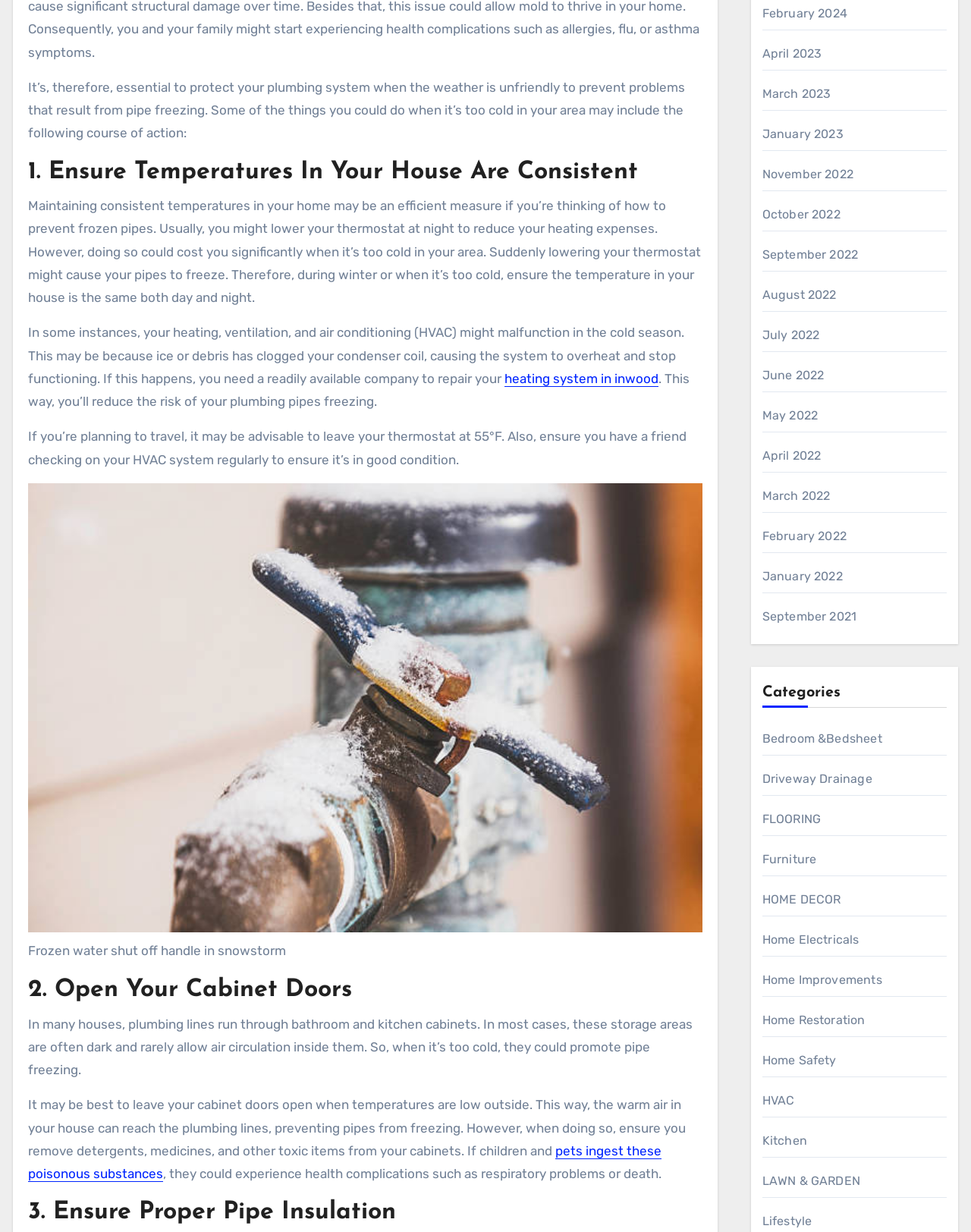Provide your answer in a single word or phrase: 
What is the purpose of insulating pipes?

To prevent pipe freezing